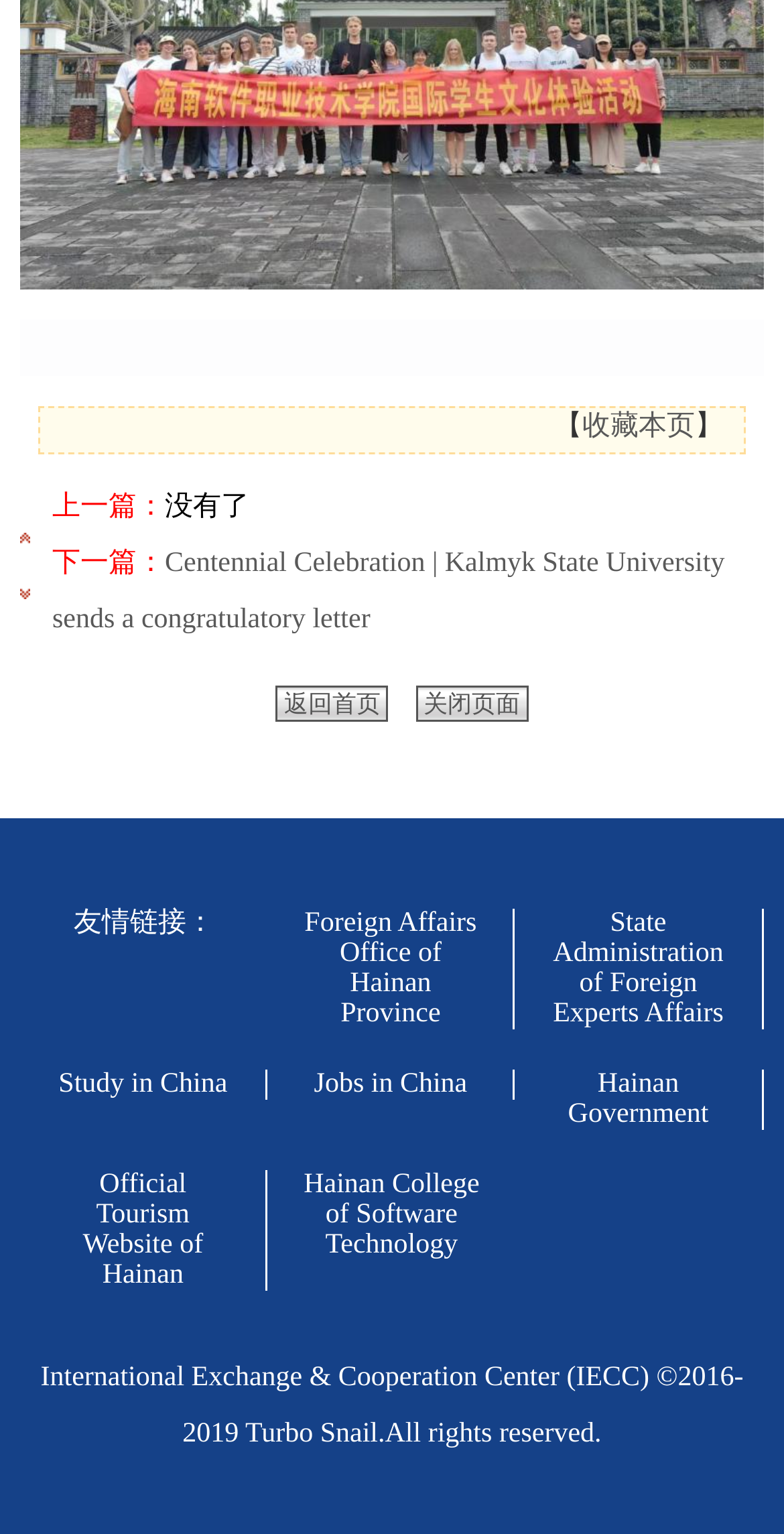What is the name of the center at the bottom of the webpage?
Using the screenshot, give a one-word or short phrase answer.

International Exchange & Cooperation Center (IECC)